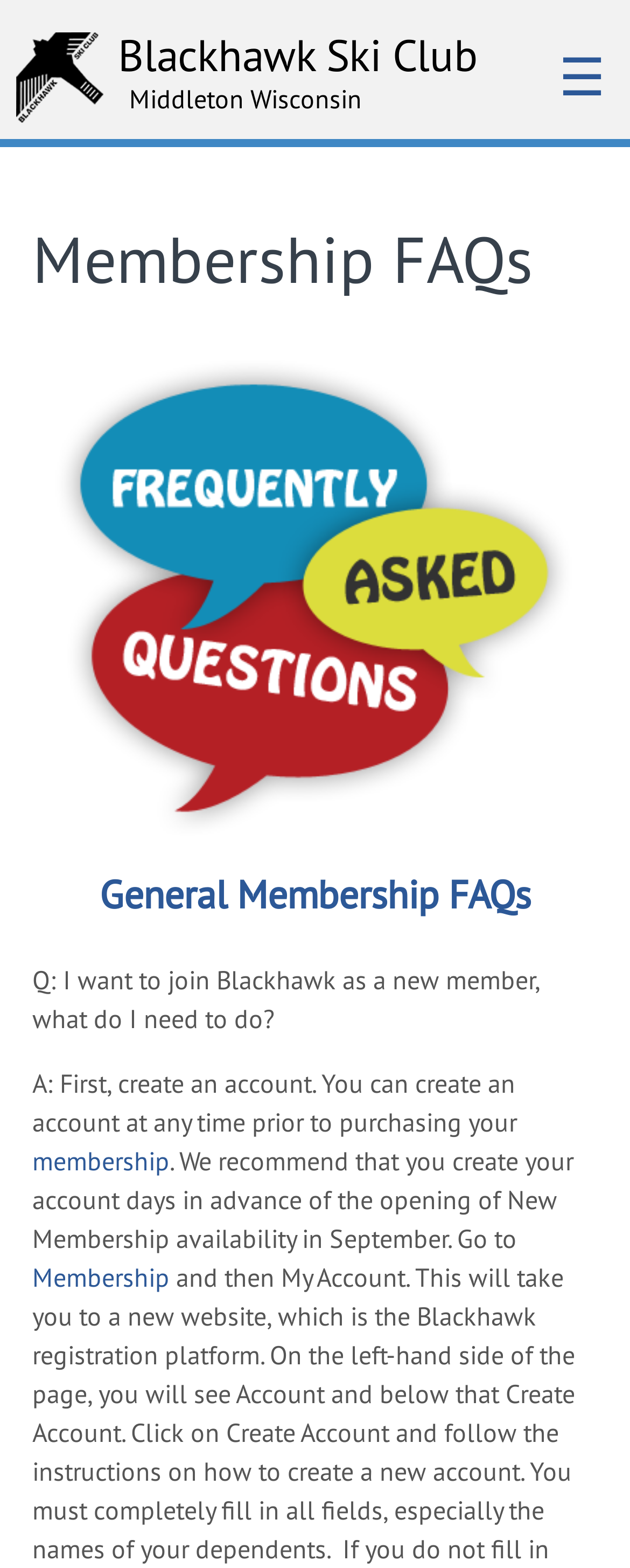Provide a brief response to the question below using a single word or phrase: 
How many links are there in the top navigation bar?

3